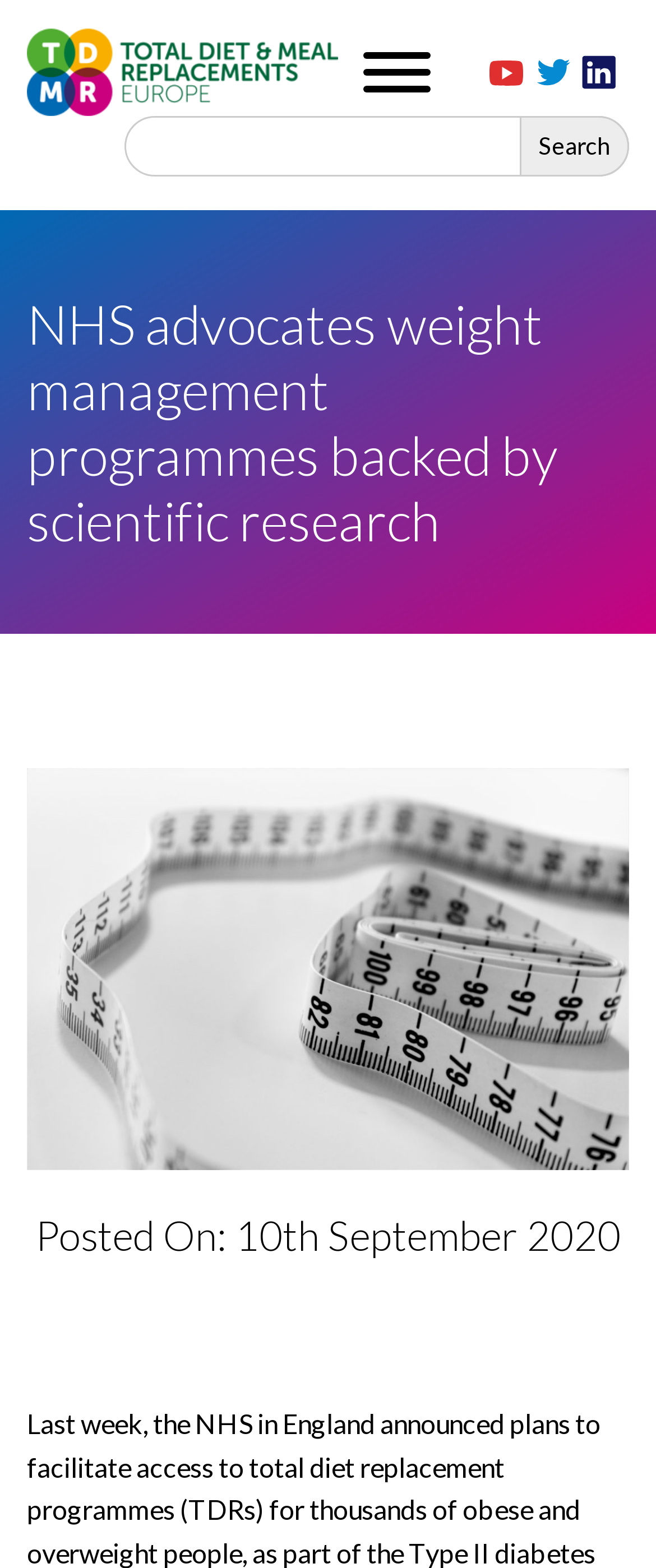Given the element description, predict the bounding box coordinates in the format (top-left x, top-left y, bottom-right x, bottom-right y). Make sure all values are between 0 and 1. Here is the element description: parent_node: Search for: name="s"

[0.19, 0.074, 0.959, 0.113]